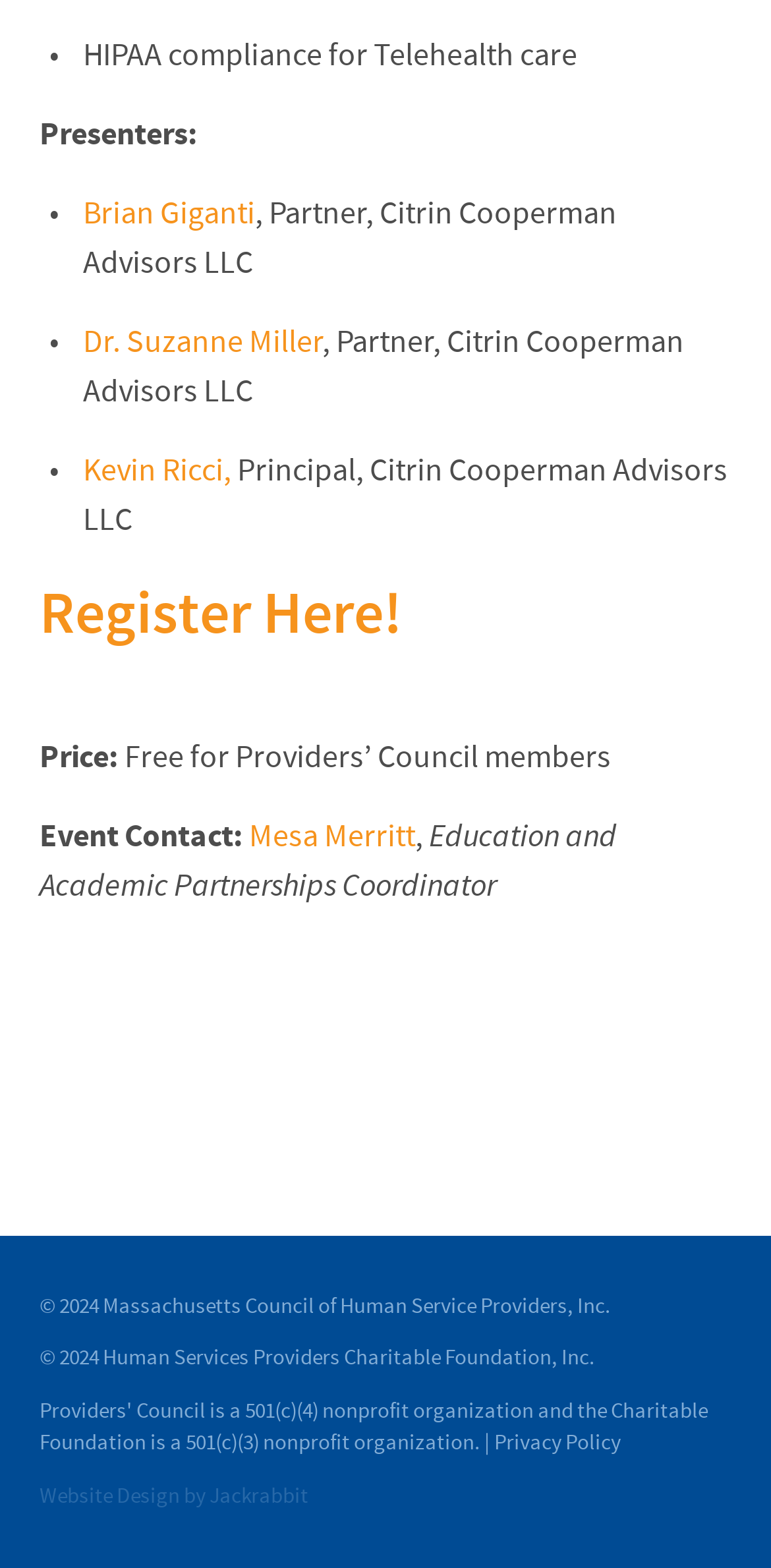Using details from the image, please answer the following question comprehensively:
Who are the presenters of the event?

The presenters of the event can be determined by looking at the link elements 'Brian Giganti', 'Dr. Suzanne Miller', and 'Kevin Ricci' which are listed under the 'Presenters:' static text element.